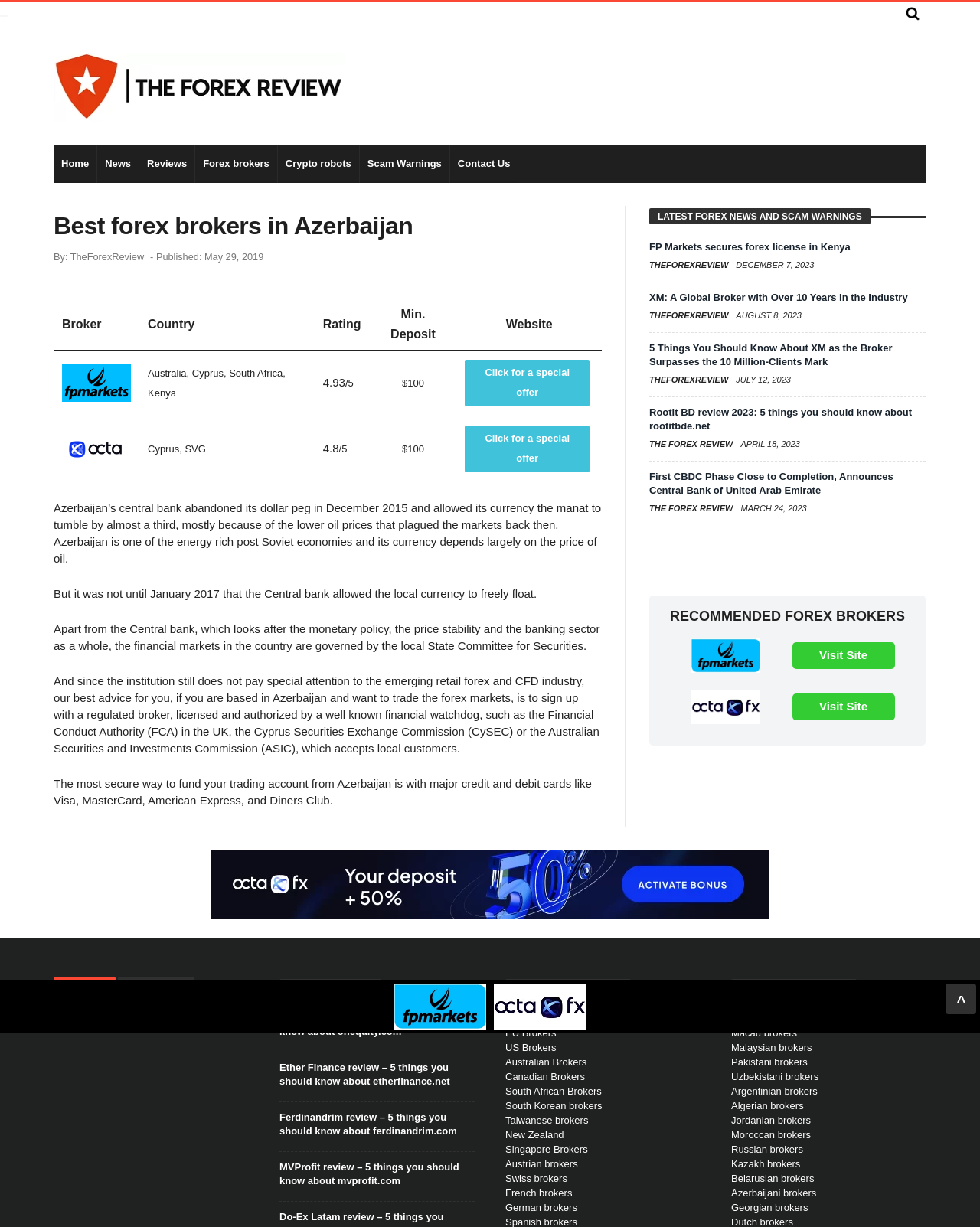Please identify the bounding box coordinates of the clickable area that will fulfill the following instruction: "Read the 'LATEST FOREX NEWS AND SCAM WARNINGS' section". The coordinates should be in the format of four float numbers between 0 and 1, i.e., [left, top, right, bottom].

[0.662, 0.17, 0.888, 0.183]